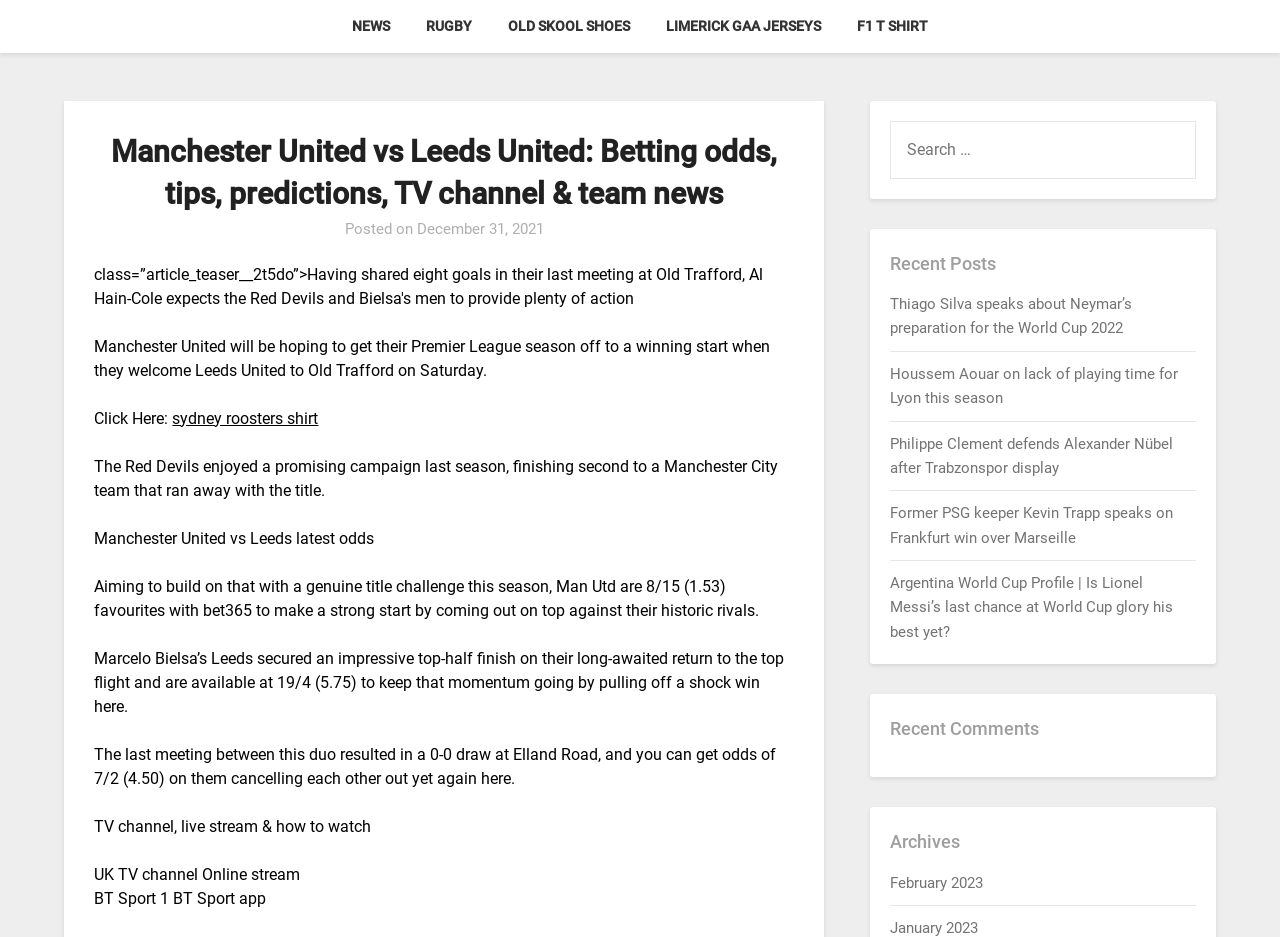Find the bounding box coordinates for the area that should be clicked to accomplish the instruction: "View February 2023 archives".

[0.696, 0.932, 0.768, 0.952]